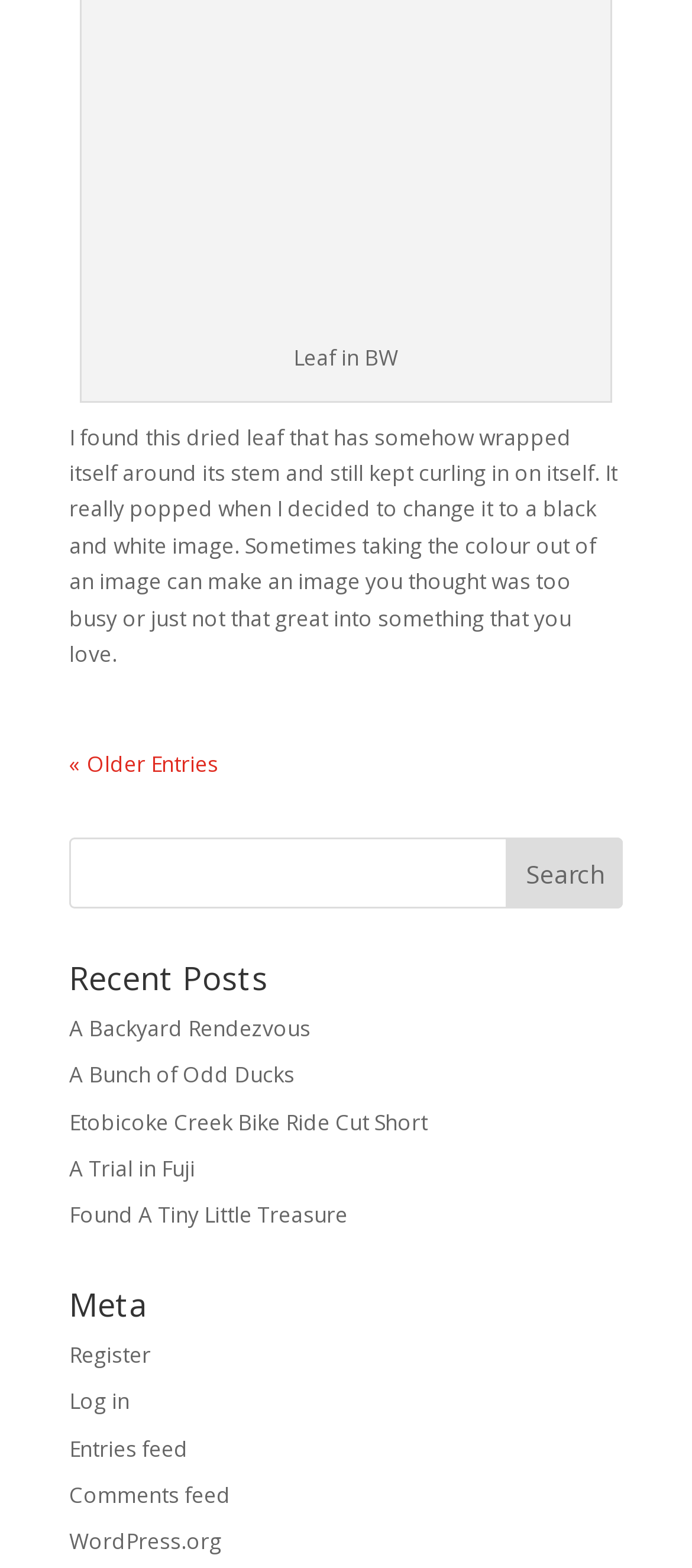What is the last link under 'Meta'?
Ensure your answer is thorough and detailed.

I looked at the links under the 'Meta' heading and found that the last link is 'WordPress.org'.